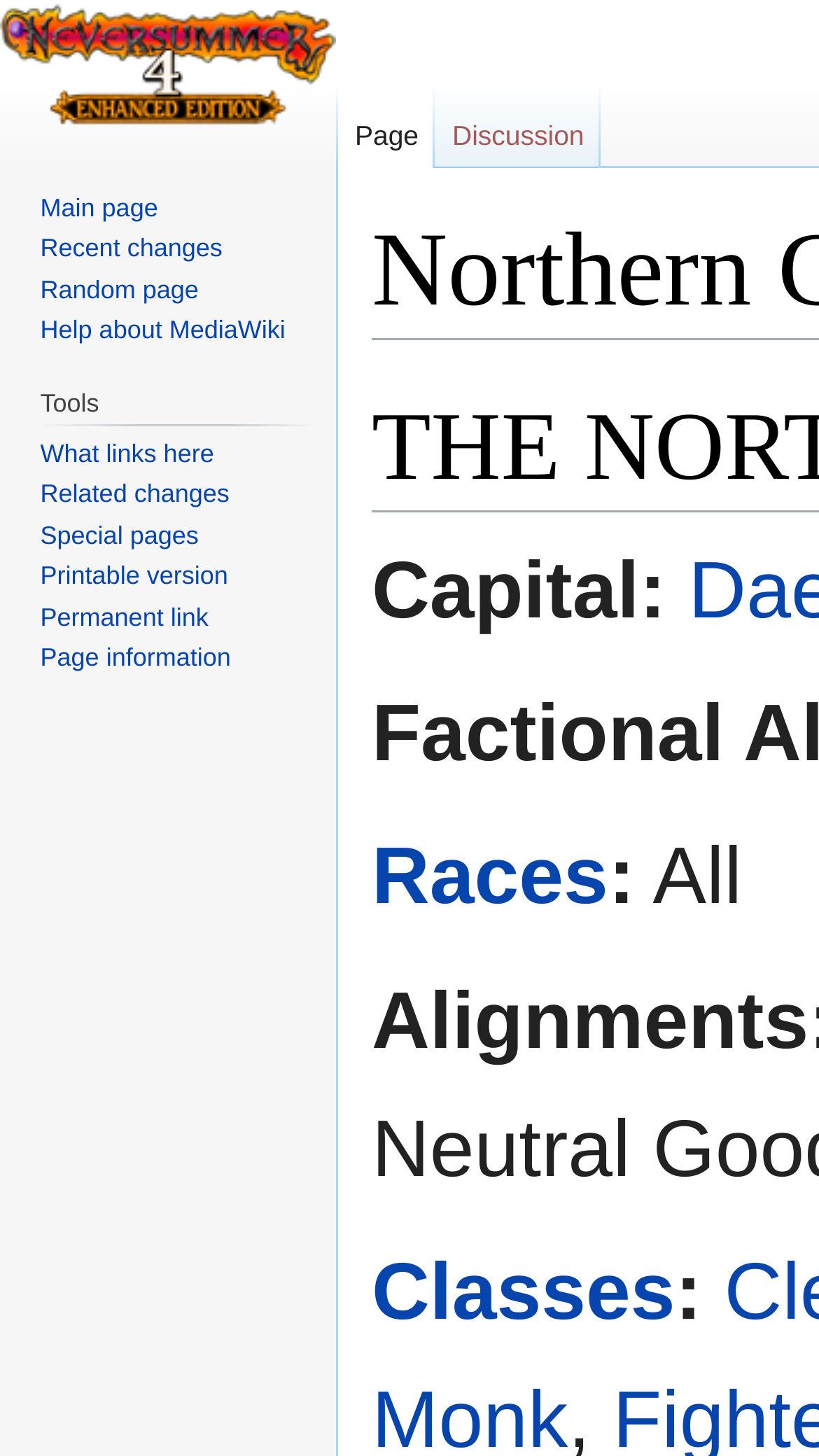Given the description Rashford, predict the bounding box coordinates of the UI element. Ensure the coordinates are in the format (top-left x, top-left y, bottom-right x, bottom-right y) and all values are between 0 and 1.

None